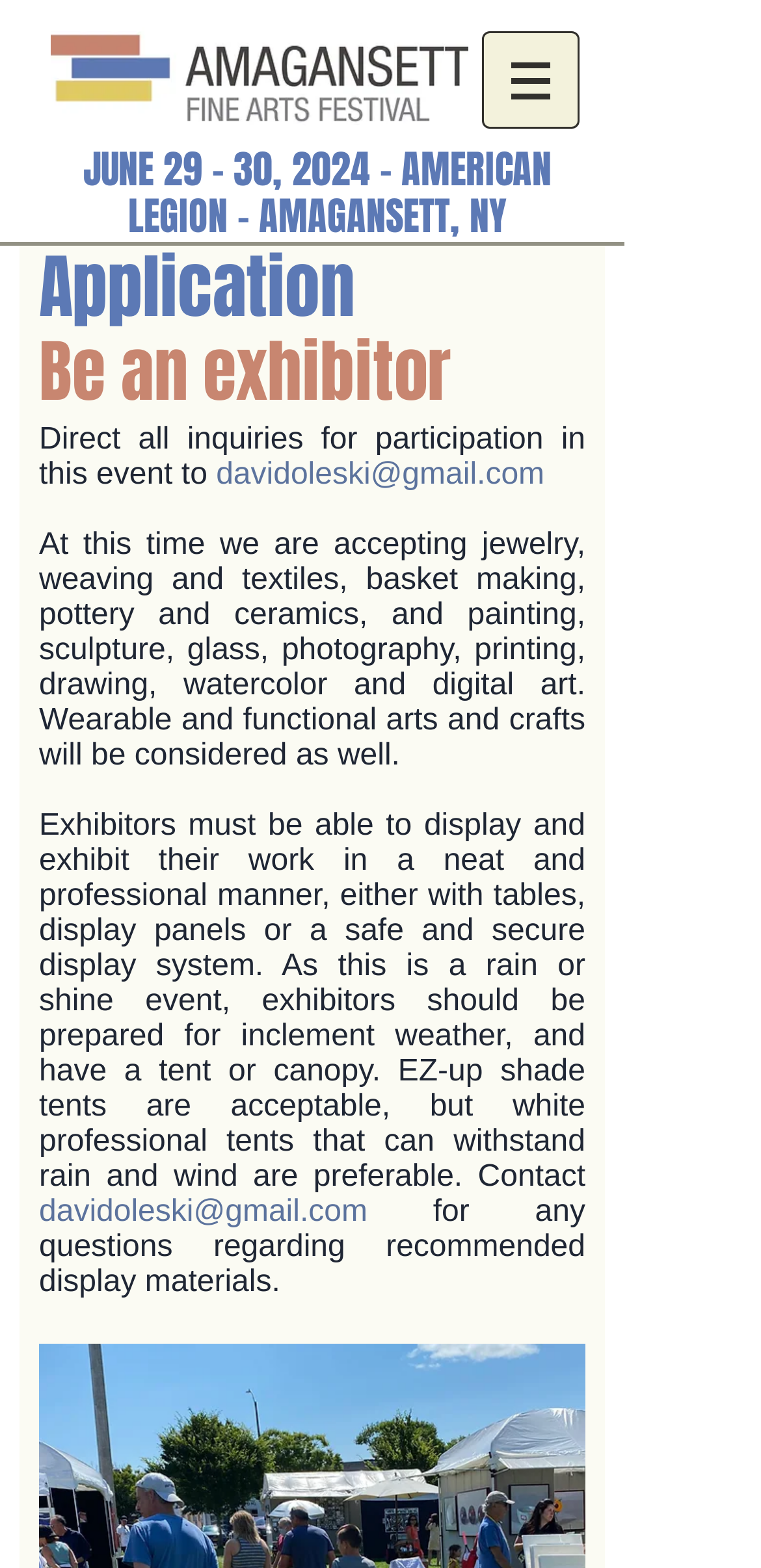Who to contact for participation inquiries?
Deliver a detailed and extensive answer to the question.

The webpage provides a link 'davidoleski@gmail.com' with the text 'Direct all inquiries for participation in this event to', indicating that this is the contact email for participation inquiries.